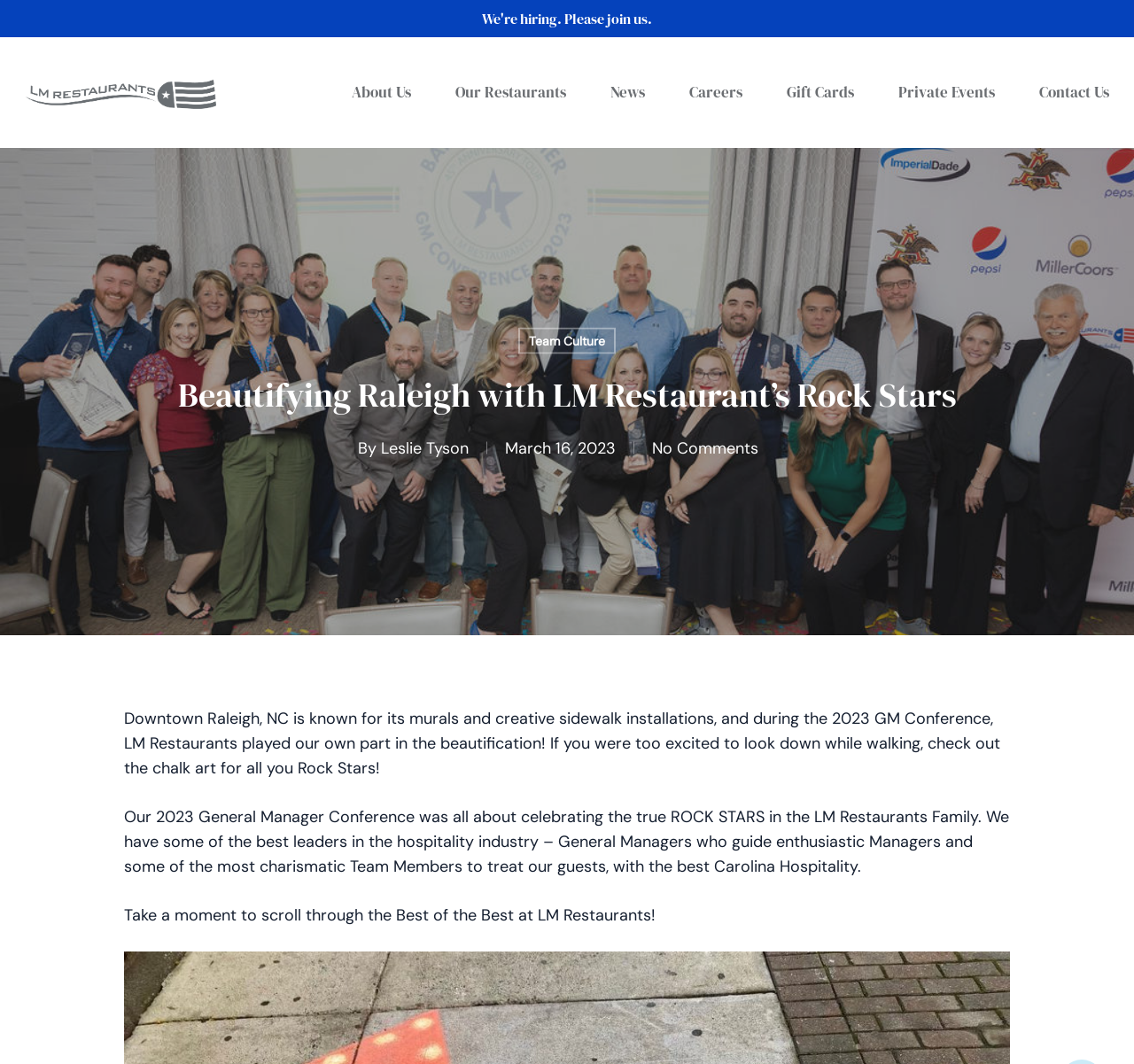Can you pinpoint the bounding box coordinates for the clickable element required for this instruction: "Learn more about LM Restaurants"? The coordinates should be four float numbers between 0 and 1, i.e., [left, top, right, bottom].

[0.022, 0.056, 0.191, 0.118]